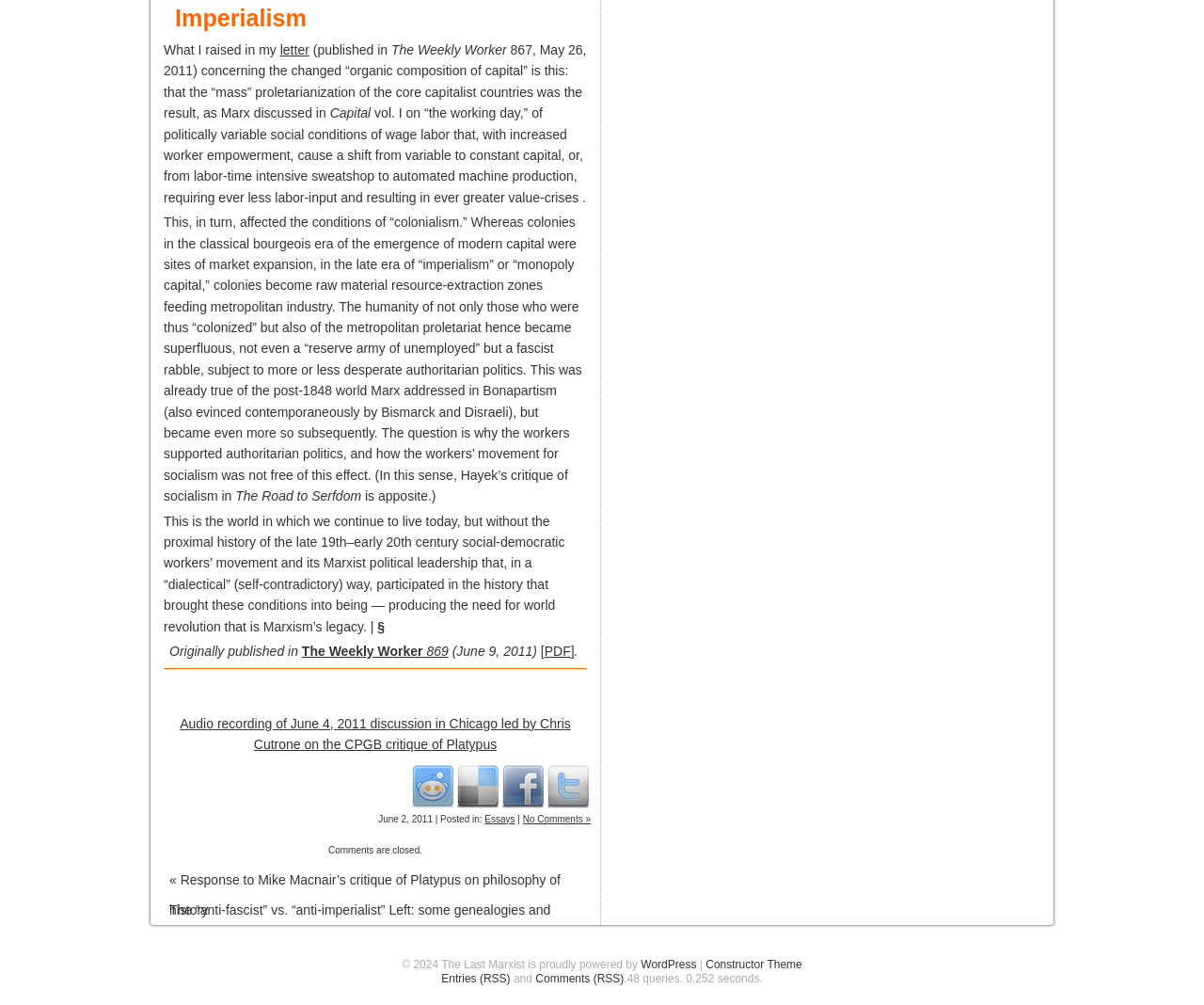What is the name of the publication where the article was originally published?
Please use the image to deliver a detailed and complete answer.

The name of the publication can be found in the blockquote section, where it says 'Originally published in The Weekly Worker 869, June 9, 2011', indicating that the article was originally published in The Weekly Worker.